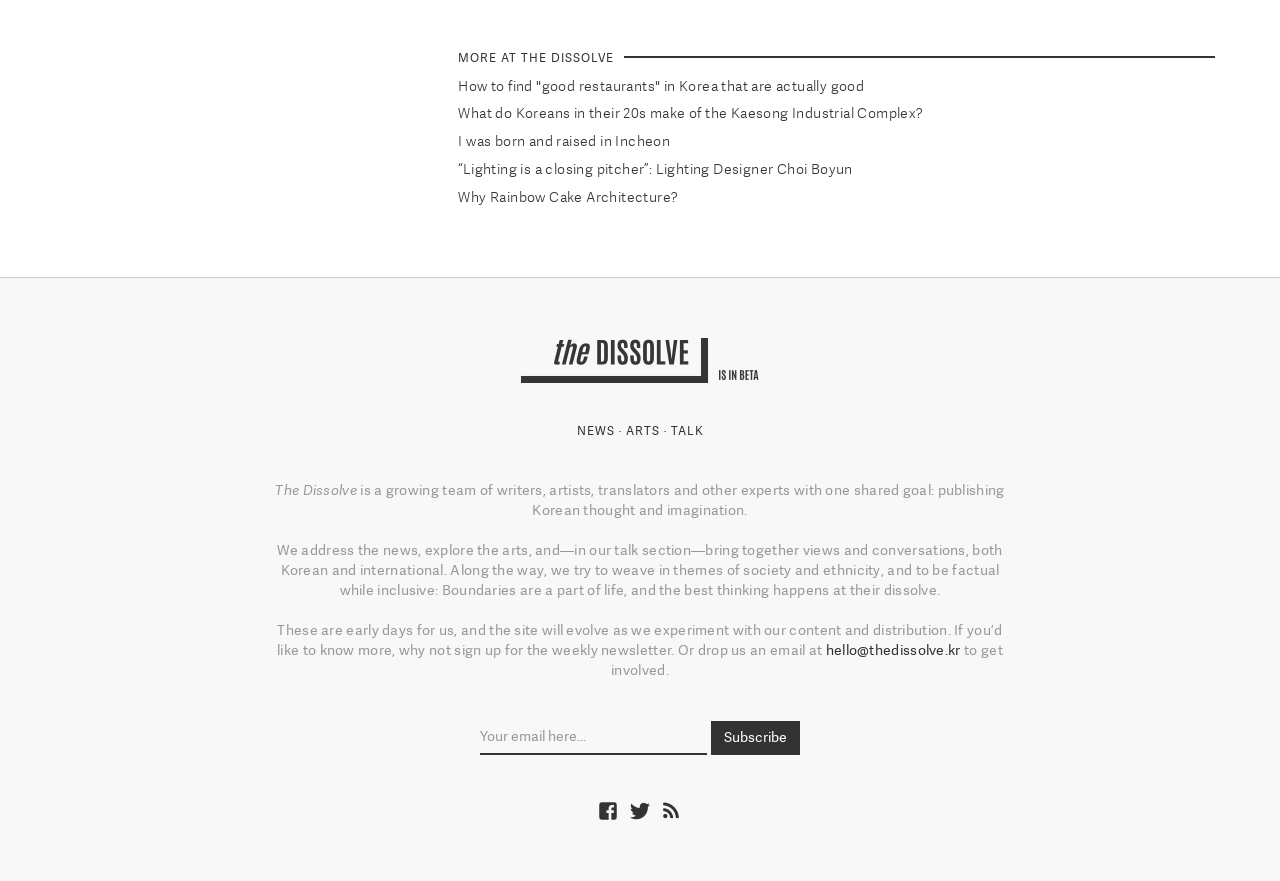What is the name of the website?
Give a thorough and detailed response to the question.

The name of the website can be found in the StaticText element with the text 'The Dissolve' at coordinates [0.215, 0.547, 0.279, 0.565].